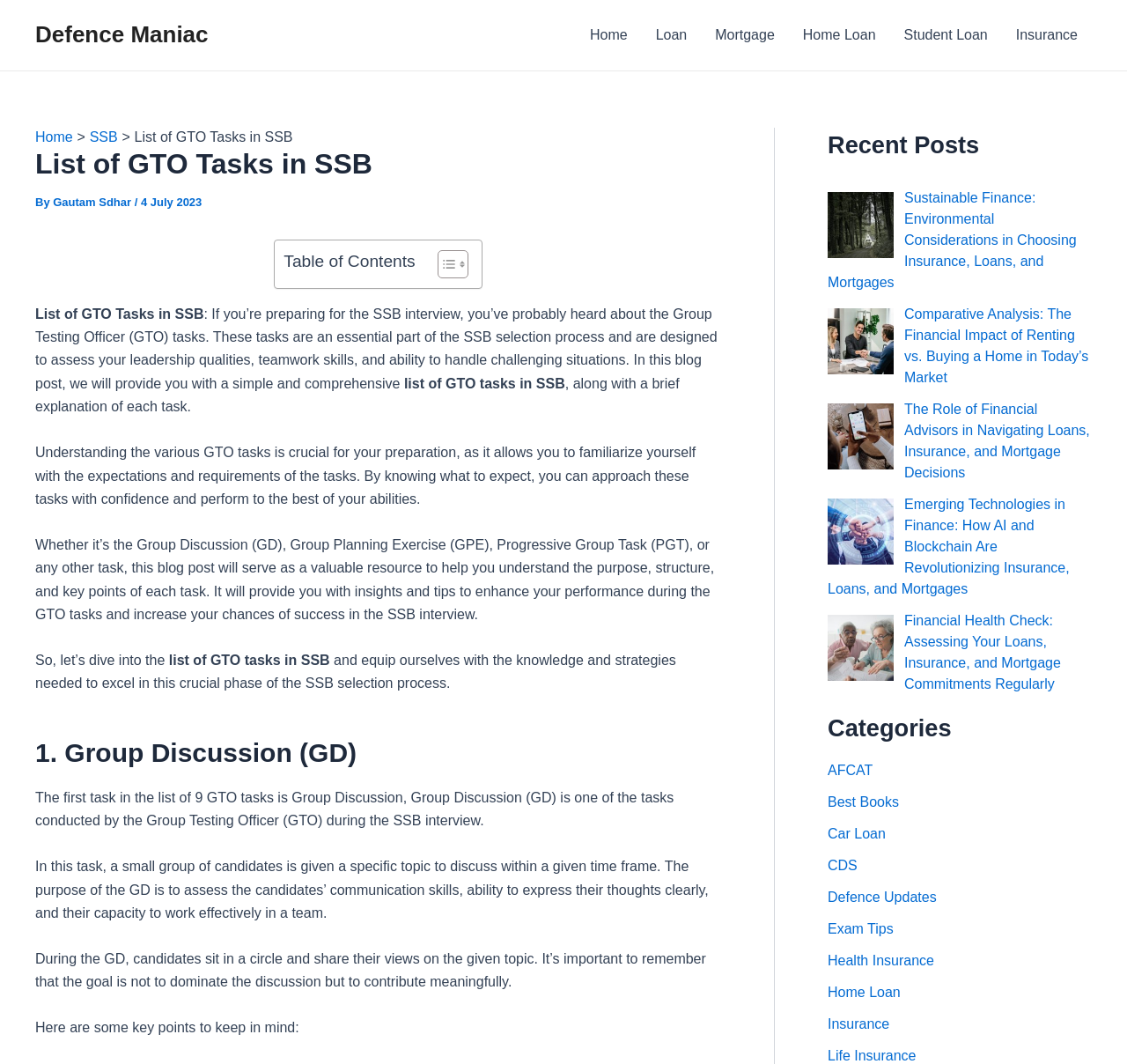Please find the bounding box coordinates of the element that you should click to achieve the following instruction: "Read the recent post about 'Sustainable Finance'". The coordinates should be presented as four float numbers between 0 and 1: [left, top, right, bottom].

[0.734, 0.179, 0.955, 0.272]